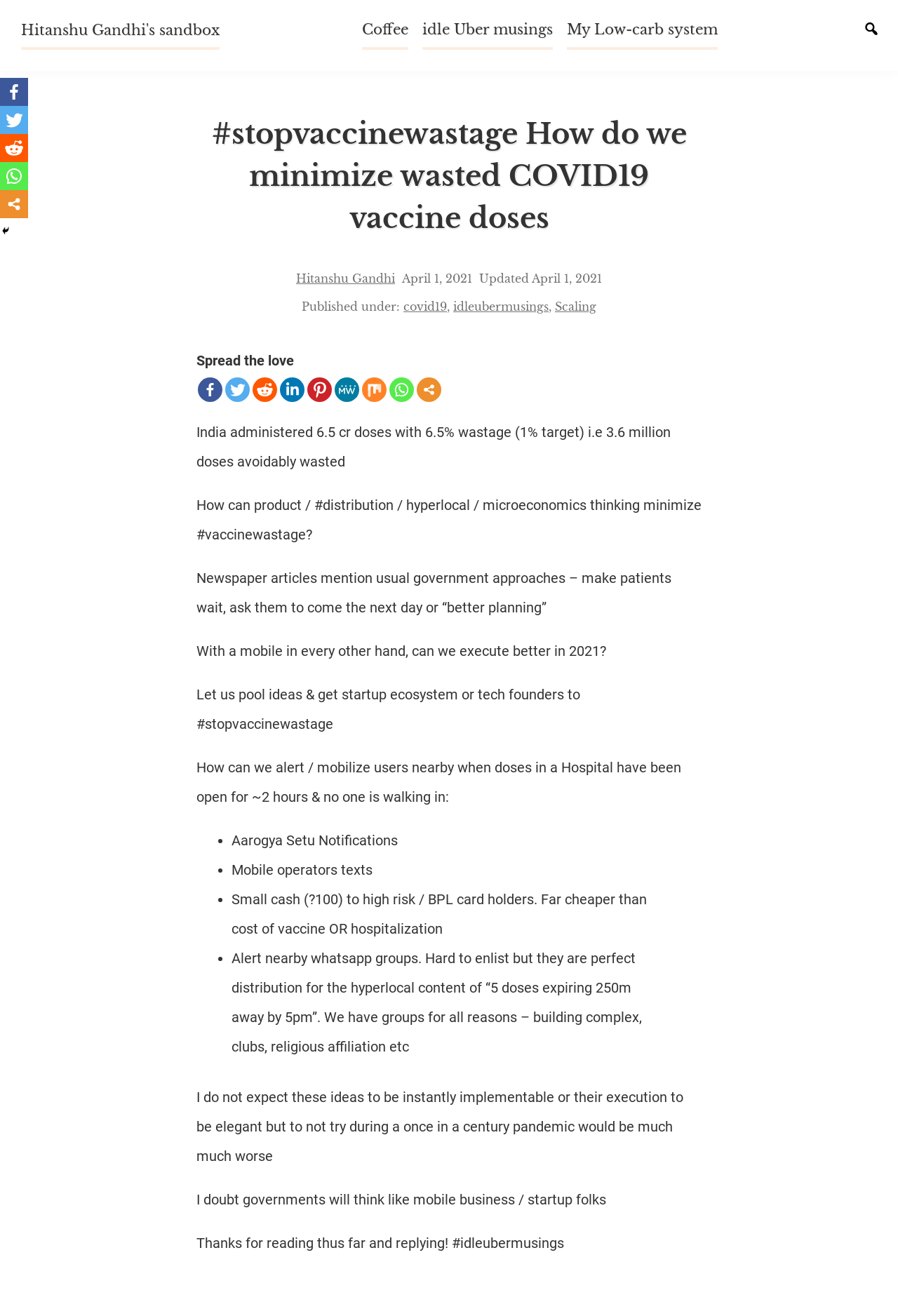Use a single word or phrase to answer the question:
What is the suggested way to alert users nearby?

Aarogya Setu Notifications